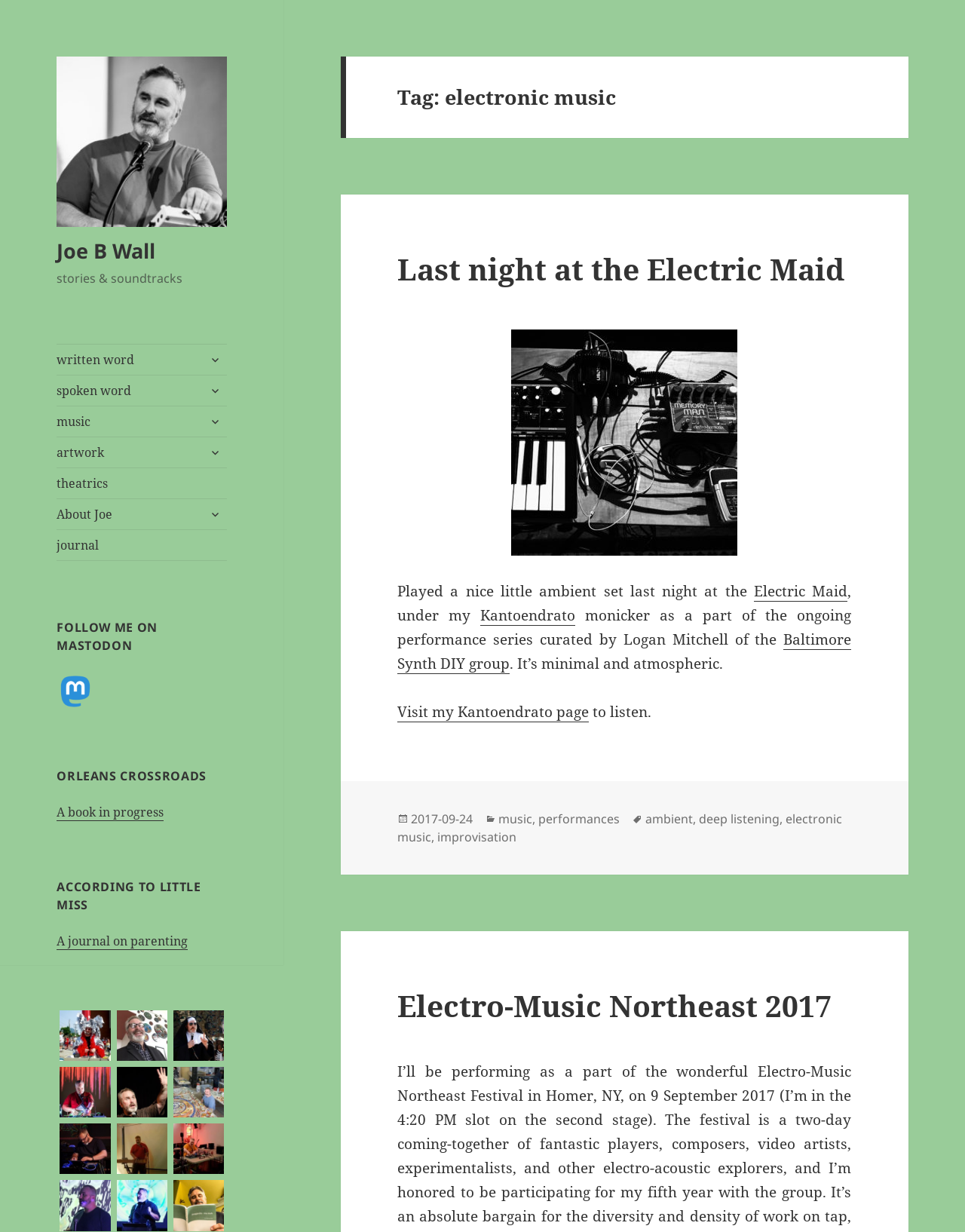What is the category of the post 'Last night at the Electric Maid'?
Using the image, give a concise answer in the form of a single word or short phrase.

music, performances